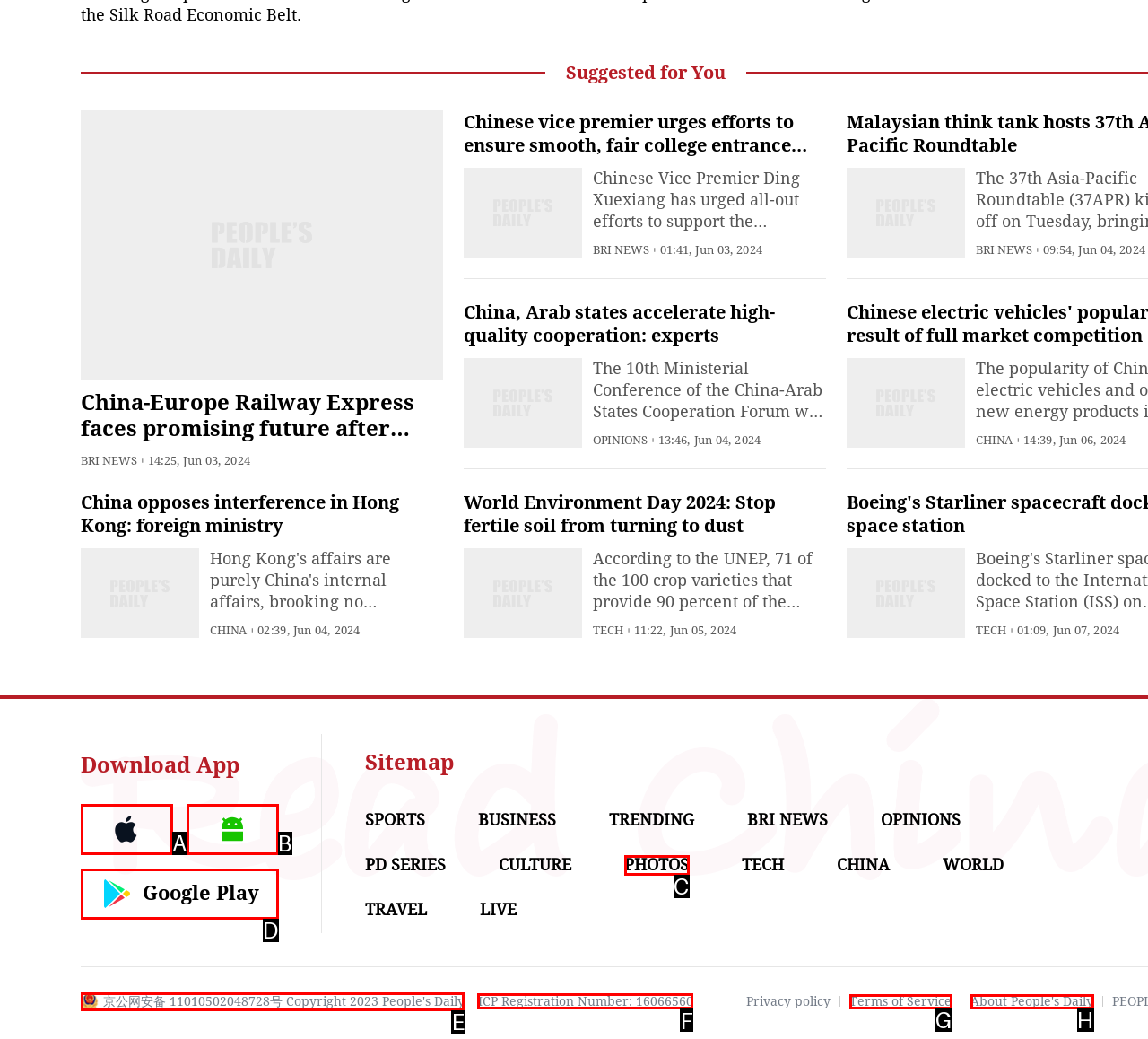Select the letter of the UI element you need to click on to fulfill this task: Enter your information in the required textbox. Write down the letter only.

None